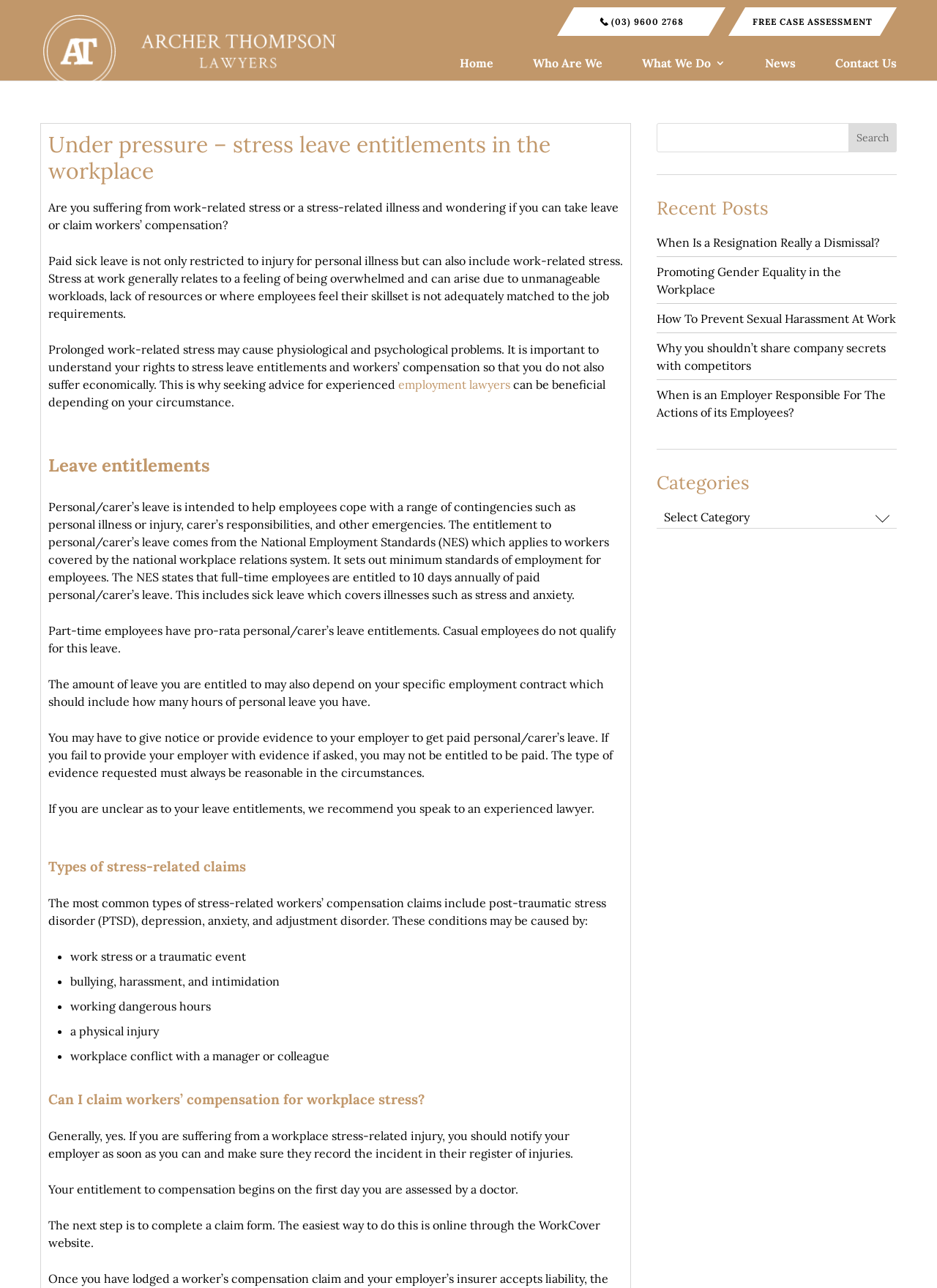Explain the webpage's design and content in an elaborate manner.

This webpage is about stress leave entitlements in the workplace, specifically discussing work-related stress and stress-related illnesses. At the top of the page, there is a logo and a navigation menu with links to "Home", "Who Are We", "What We Do", "News", and "Contact Us". Below the navigation menu, there is a search bar and a phone number with a "FREE CASE ASSESSMENT" button.

The main content of the page is divided into sections, each with a heading. The first section introduces the topic of work-related stress and stress-related illnesses, explaining that paid sick leave can include work-related stress. The text is accompanied by links to "employment lawyers" and other relevant resources.

The next section, "Leave entitlements", explains the National Employment Standards (NES) and how they apply to full-time and part-time employees. It also discusses the importance of understanding leave entitlements and seeking advice from experienced lawyers.

The following section, "Types of stress-related claims", lists common types of workers' compensation claims, including post-traumatic stress disorder (PTSD), depression, anxiety, and adjustment disorder. These conditions can be caused by work stress, traumatic events, bullying, harassment, and other factors.

The final section, "Can I claim workers' compensation for workplace stress?", explains the process of claiming workers' compensation for workplace stress-related injuries. It advises employees to notify their employer, complete a claim form, and seek medical assessment.

On the right side of the page, there is a section titled "Recent Posts" with links to several articles, including "When Is a Resignation Really a Dismissal?", "Promoting Gender Equality in the Workplace", and "How To Prevent Sexual Harassment At Work". Below this section, there is a "Categories" dropdown menu.